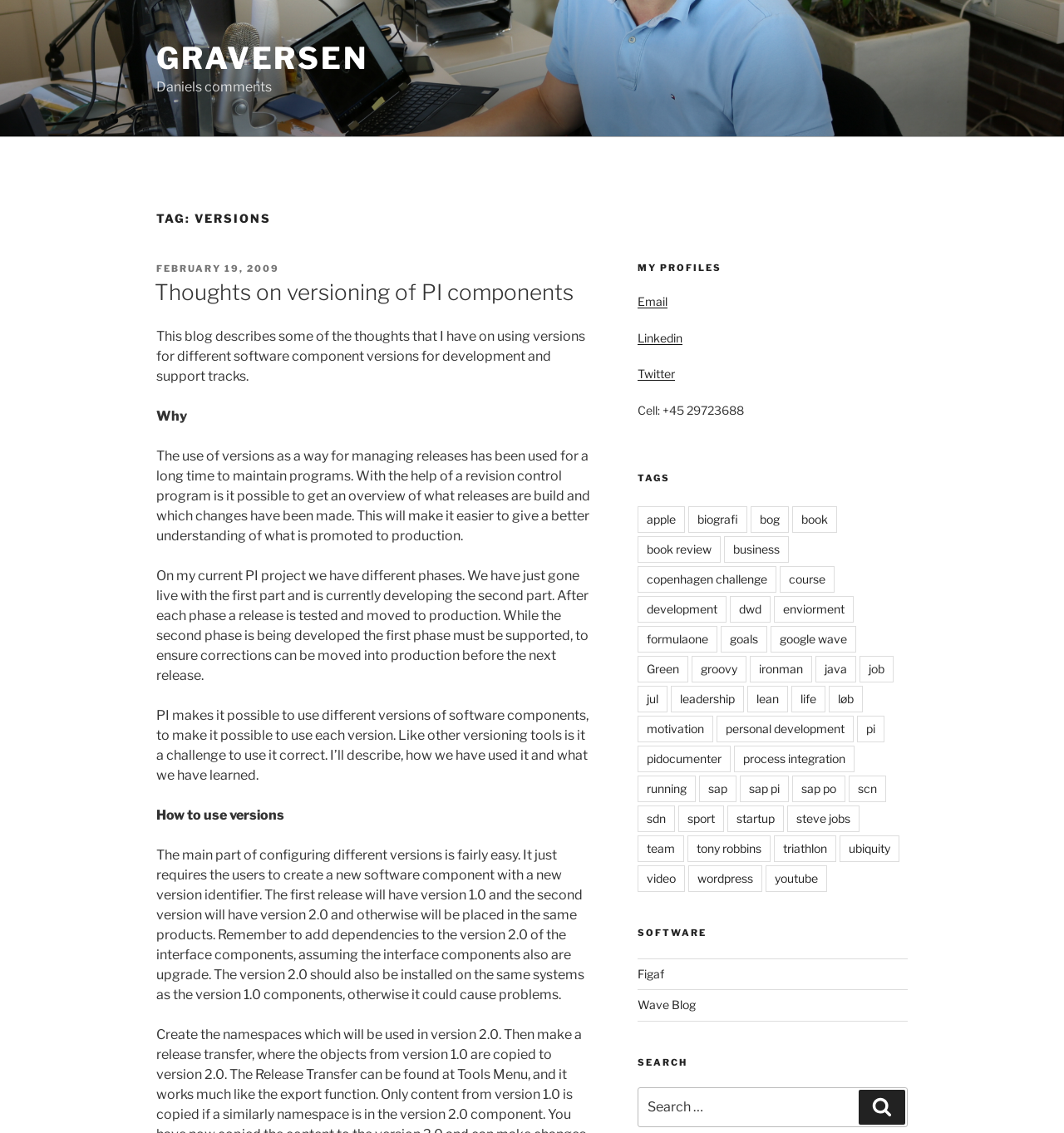Please identify the bounding box coordinates of the area that needs to be clicked to fulfill the following instruction: "Click on the 'TAG: VERSIONS' heading."

[0.147, 0.186, 0.853, 0.2]